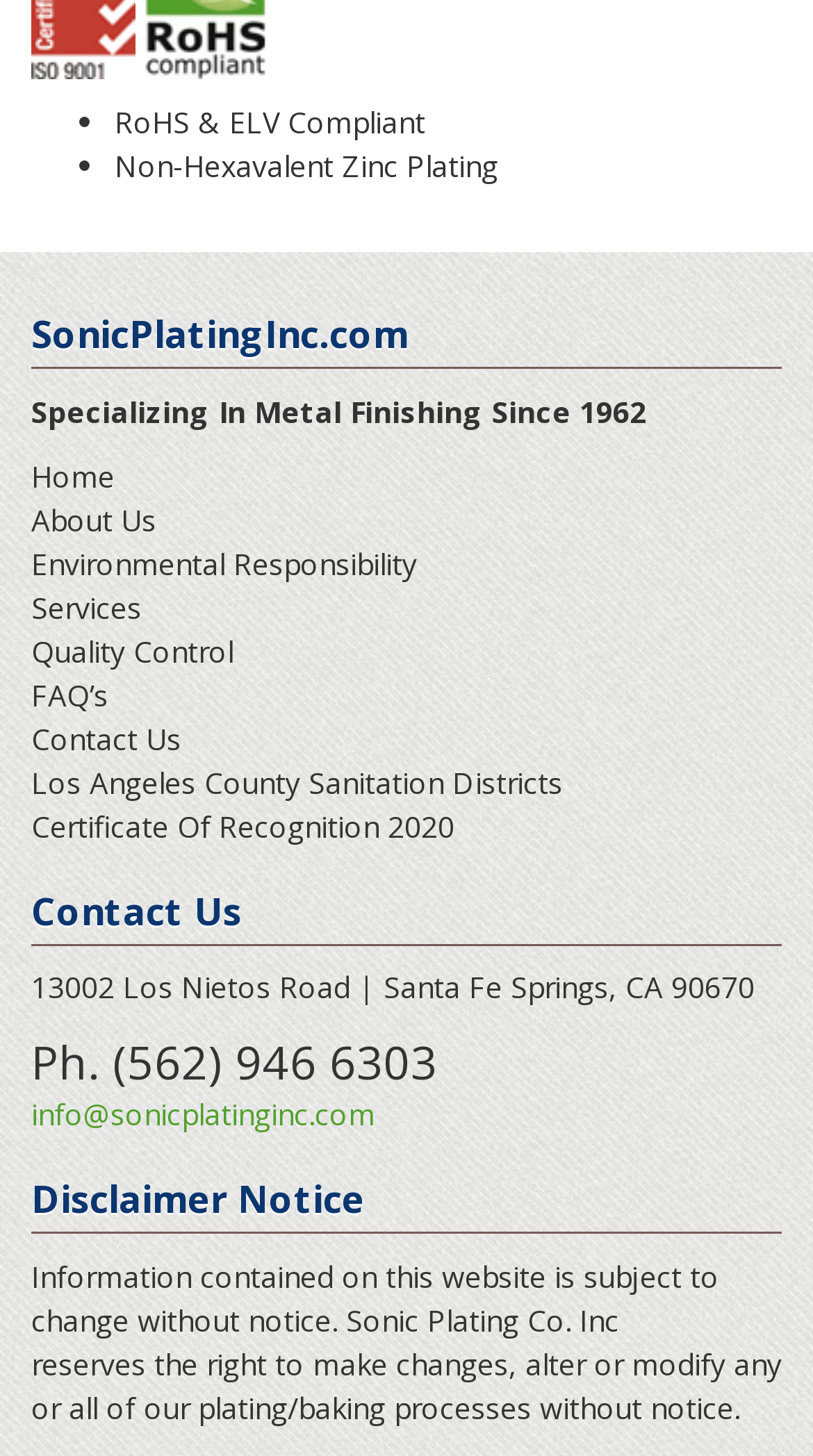Please determine the bounding box coordinates for the UI element described as: "Services".

[0.038, 0.404, 0.174, 0.431]